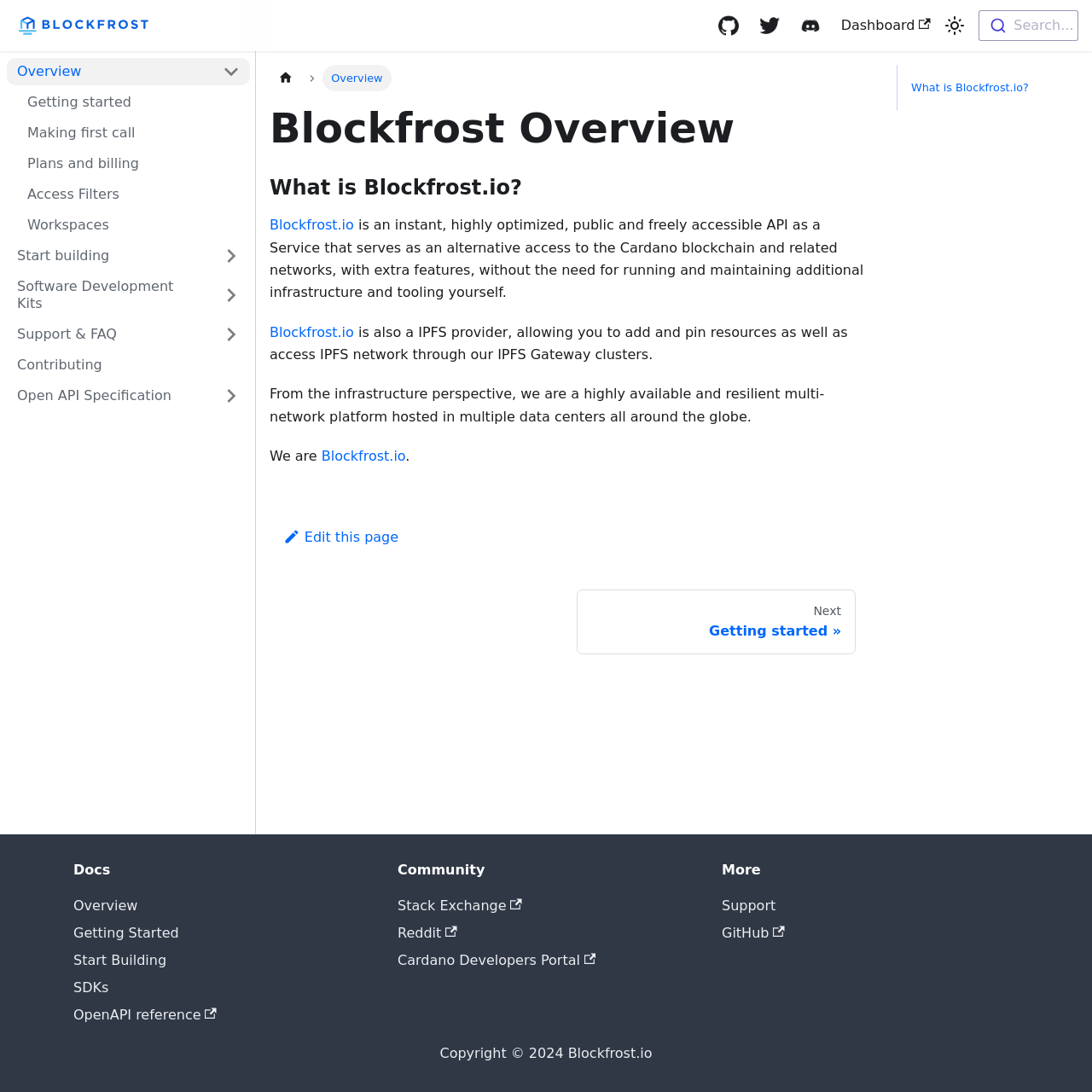Answer the following query with a single word or phrase:
How many social media links are in the top navigation bar?

3